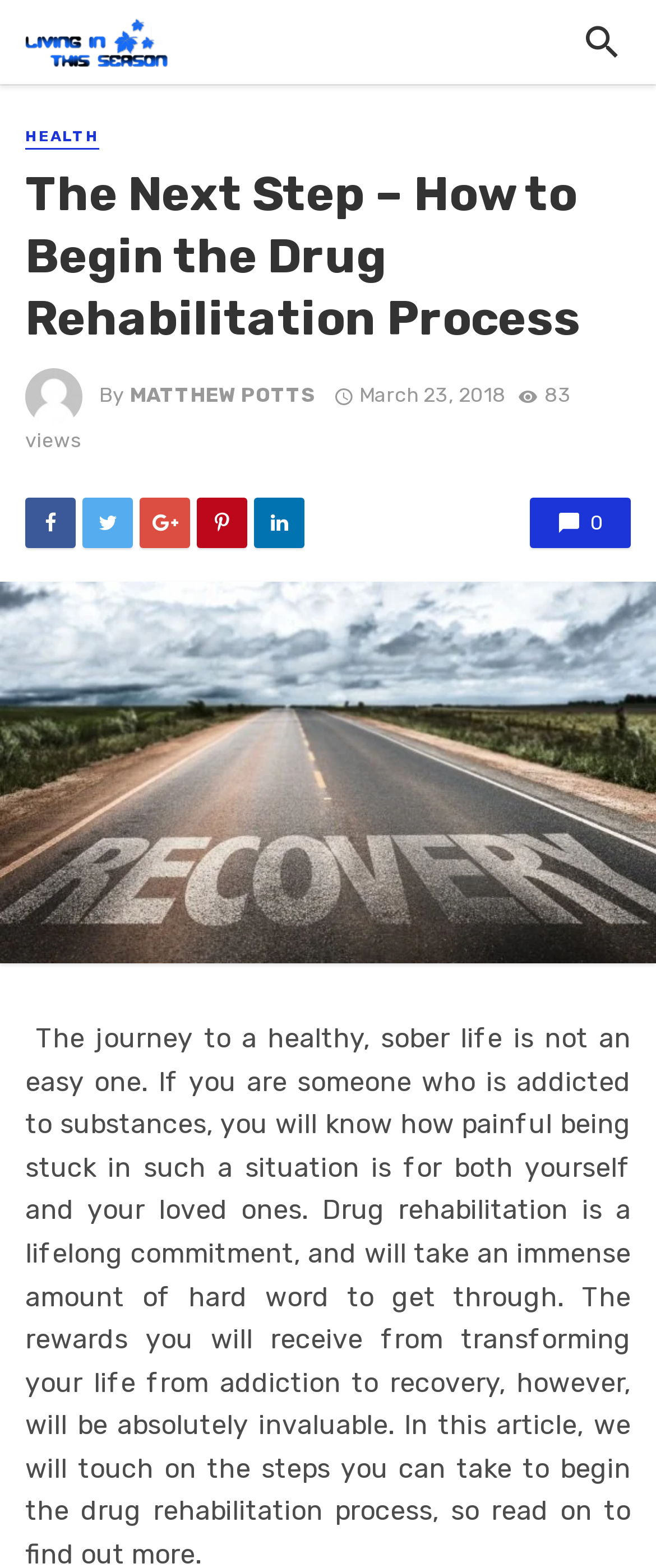Please provide a brief answer to the following inquiry using a single word or phrase:
What is the number of views of the article?

83